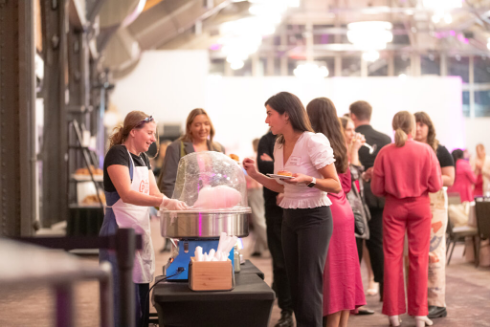What is the atmosphere of the event?
Based on the image, answer the question with as much detail as possible.

The caption describes the atmosphere as 'vibrant' and 'festive', which is created by the soft overhead lights, the mingling and socializing of the guests, and the overall joyful ambiance of the event.